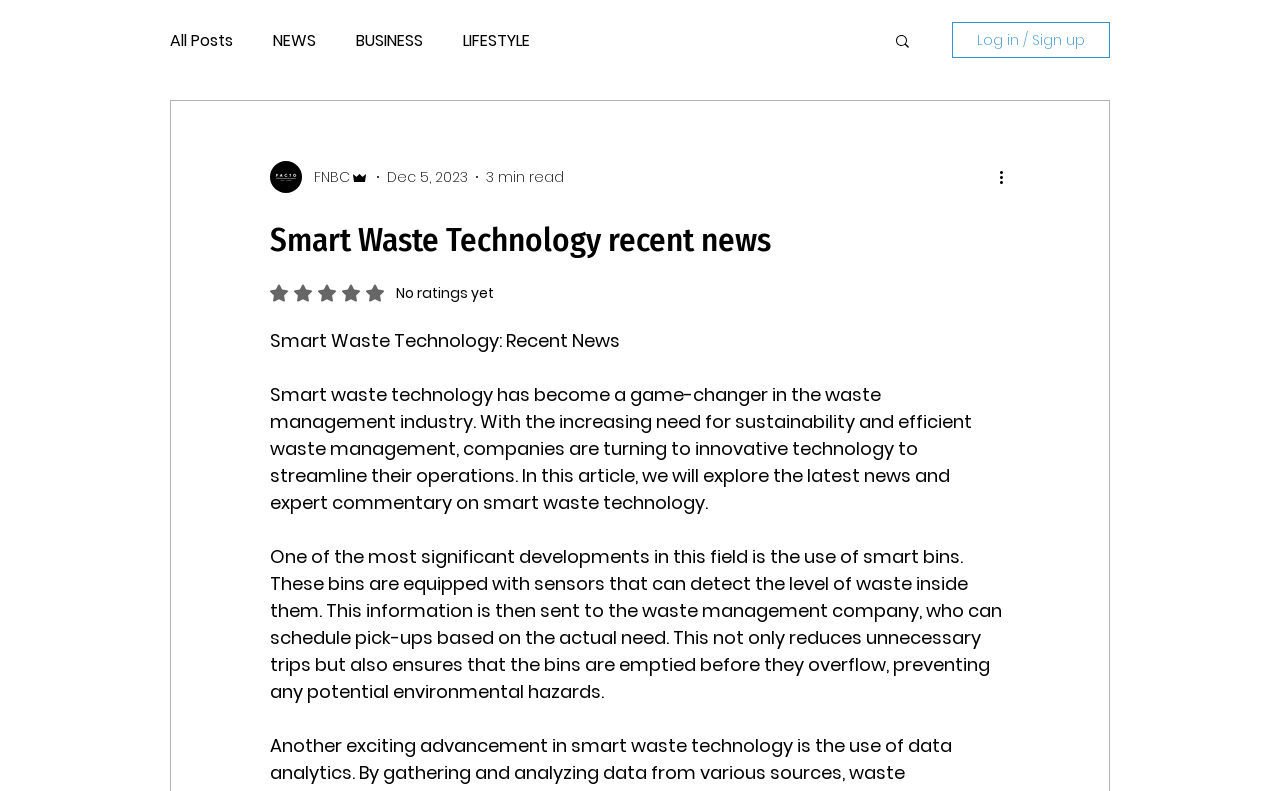Point out the bounding box coordinates of the section to click in order to follow this instruction: "Search for something".

[0.698, 0.04, 0.712, 0.067]